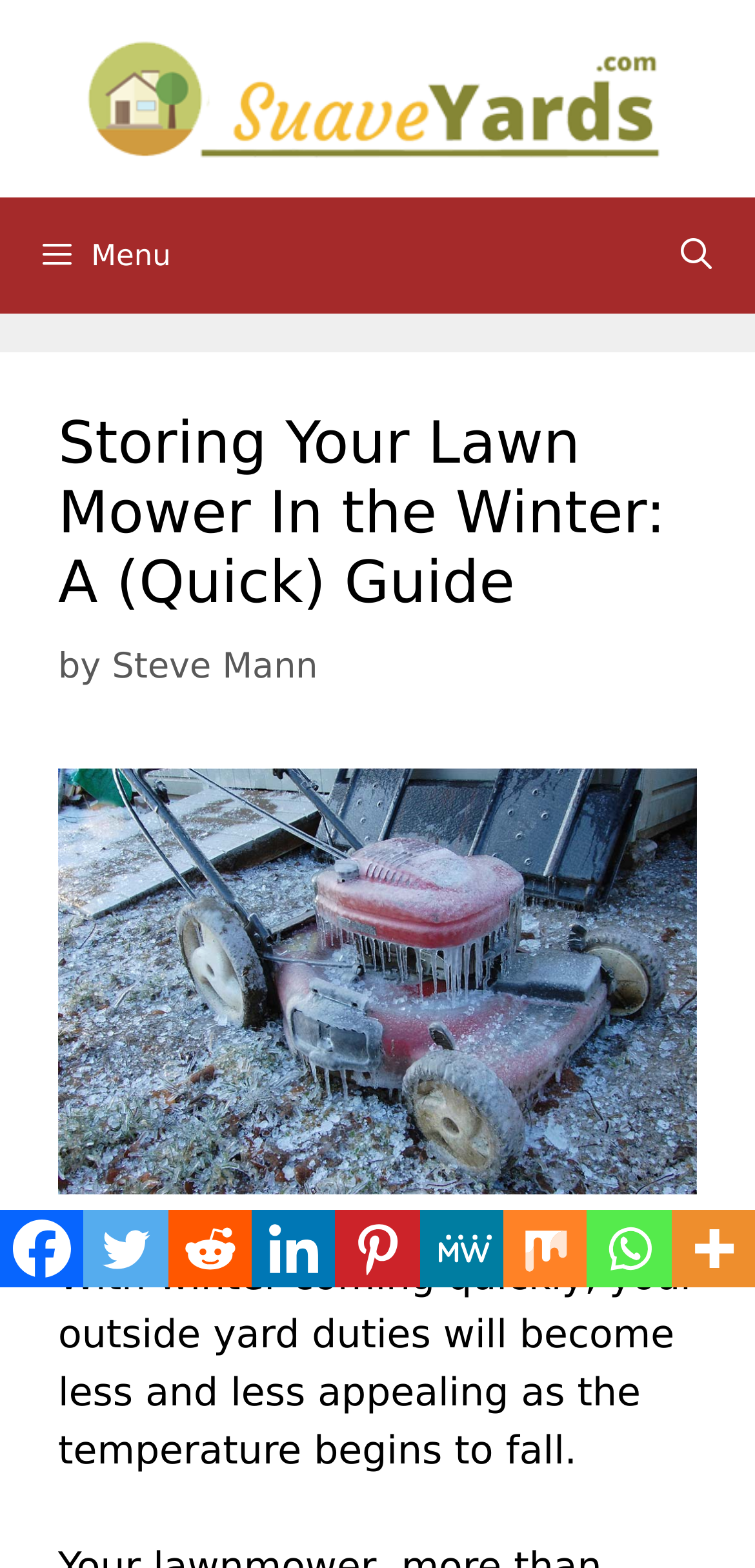Please respond to the question using a single word or phrase:
What is the name of the website?

SuaveYards.com